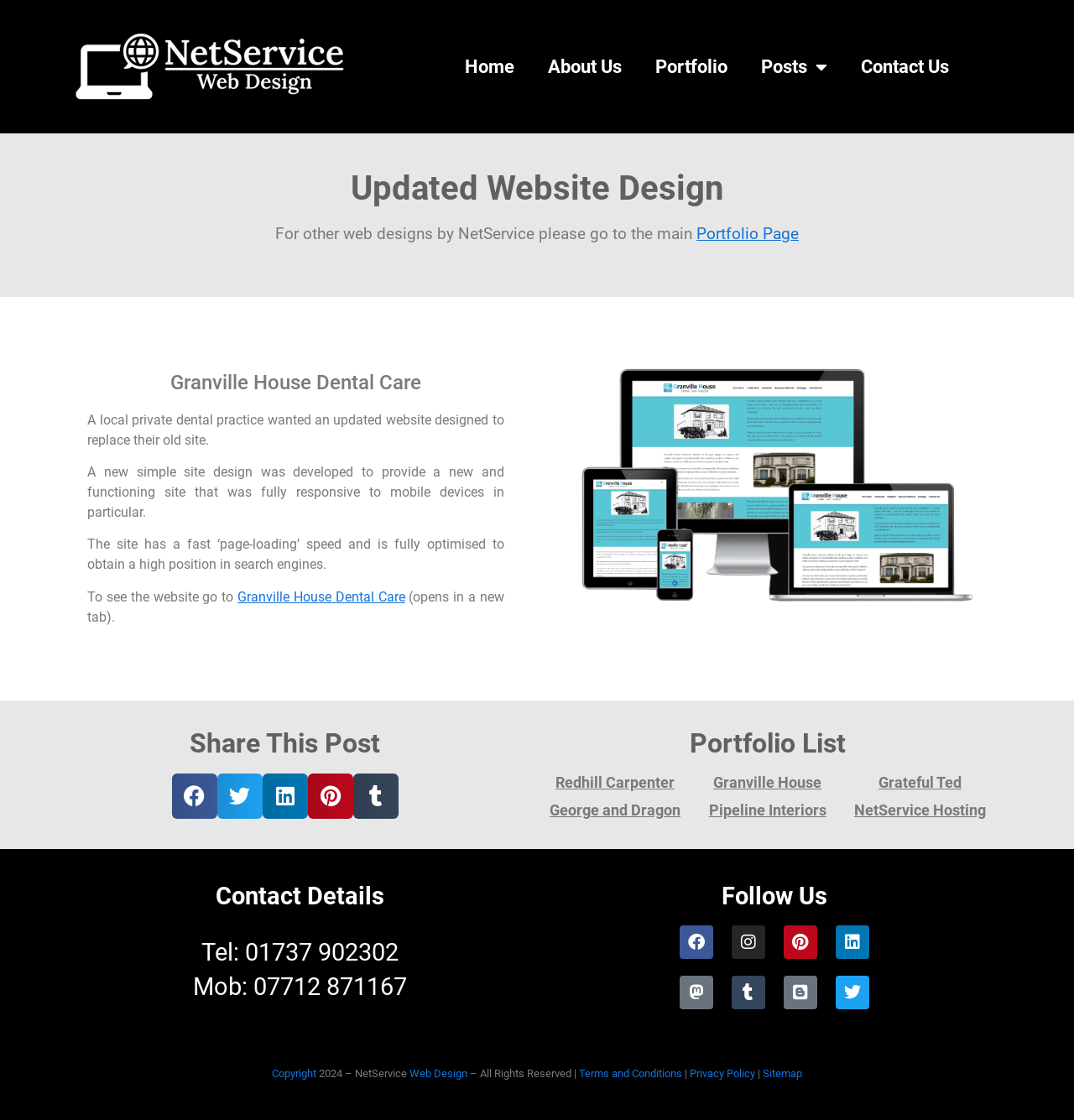Pinpoint the bounding box coordinates for the area that should be clicked to perform the following instruction: "View the 'Portfolio List'".

[0.502, 0.652, 0.928, 0.676]